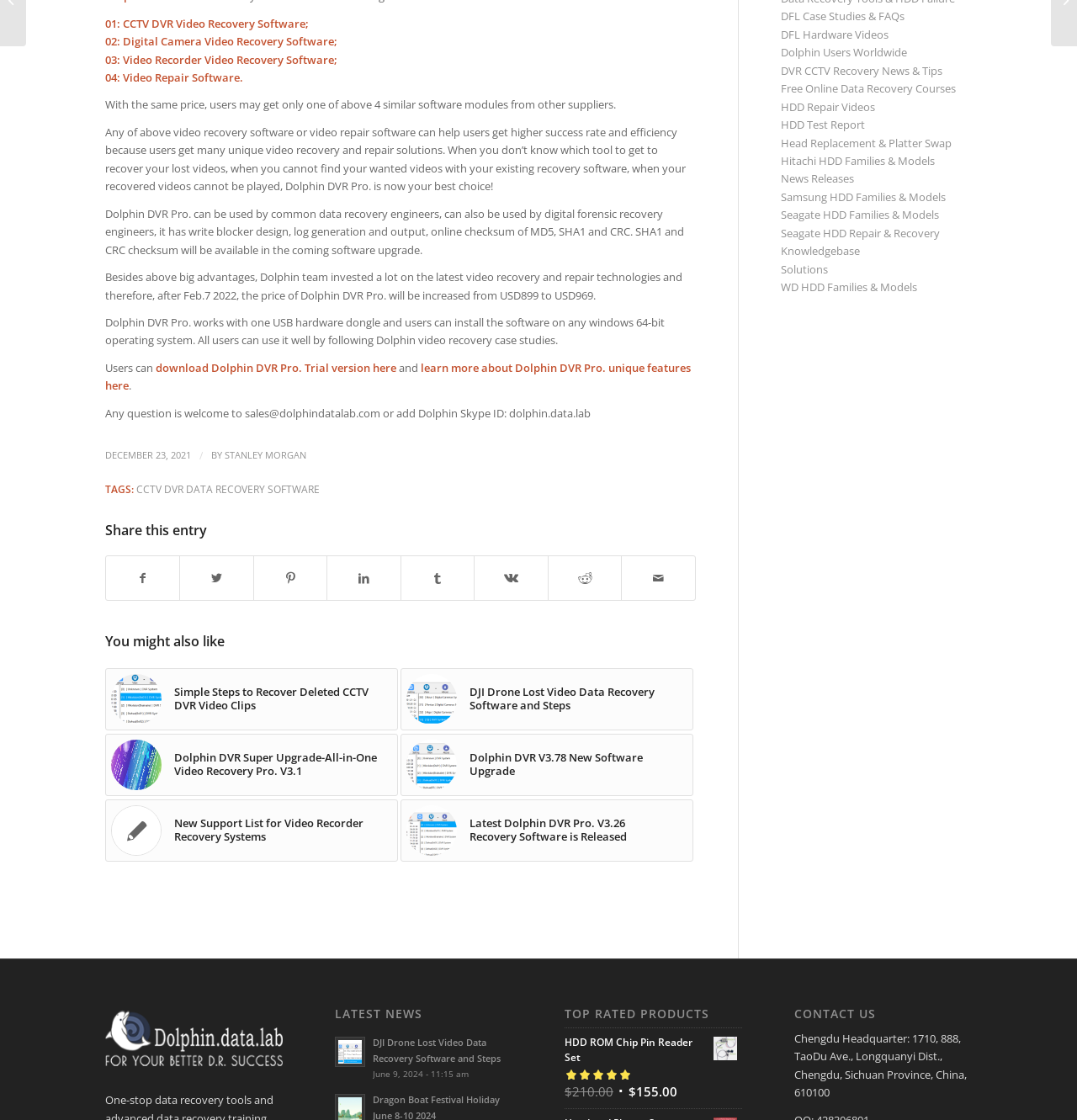Extract the bounding box coordinates for the HTML element that matches this description: "Share on Tumblr". The coordinates should be four float numbers between 0 and 1, i.e., [left, top, right, bottom].

[0.373, 0.497, 0.44, 0.536]